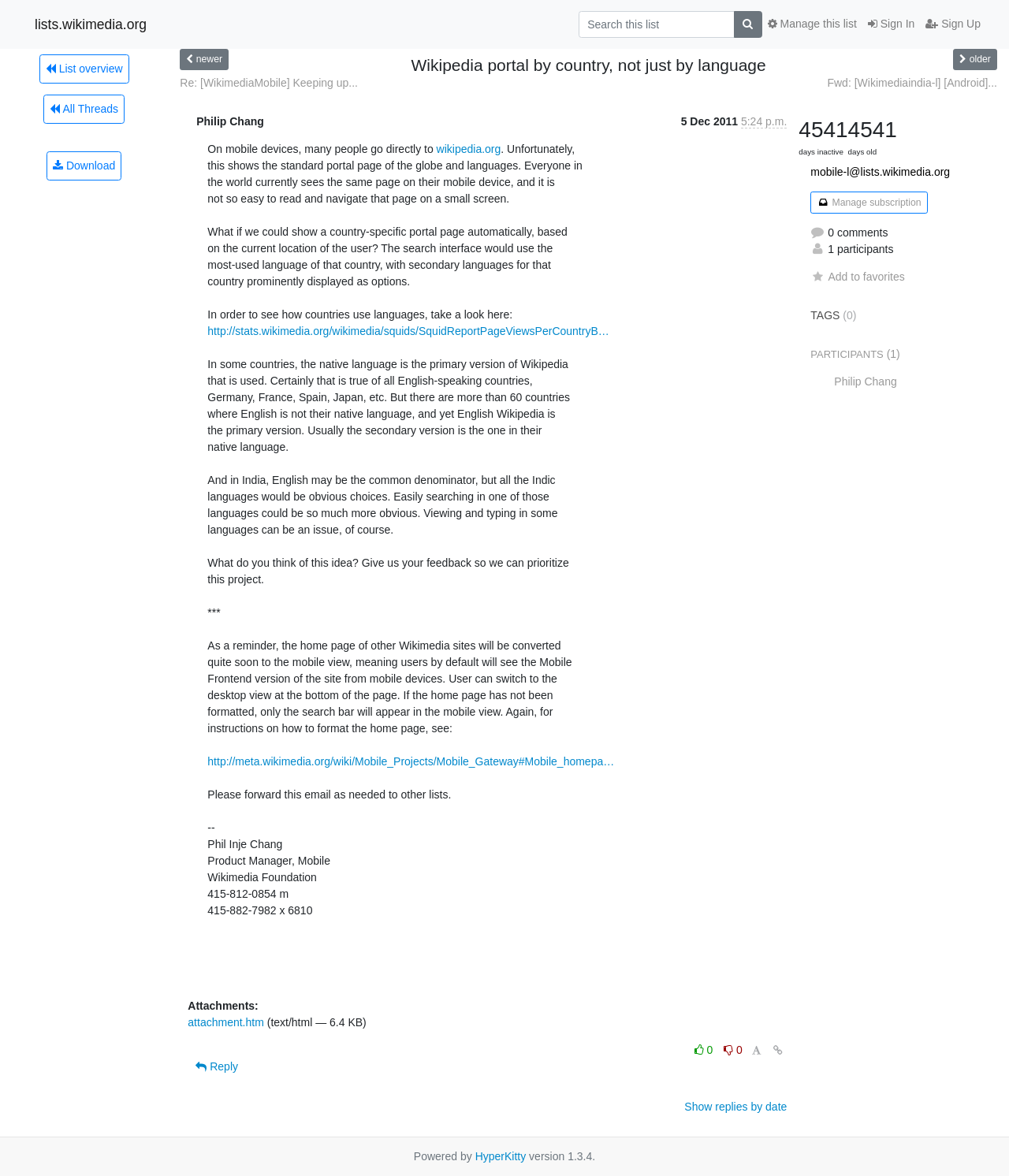Using details from the image, please answer the following question comprehensively:
What is the issue with the standard portal page on mobile devices?

The standard portal page of the globe and languages is not easy to read and navigate on a small screen, which is a problem for many people who go directly to wikipedia.org on their mobile devices.